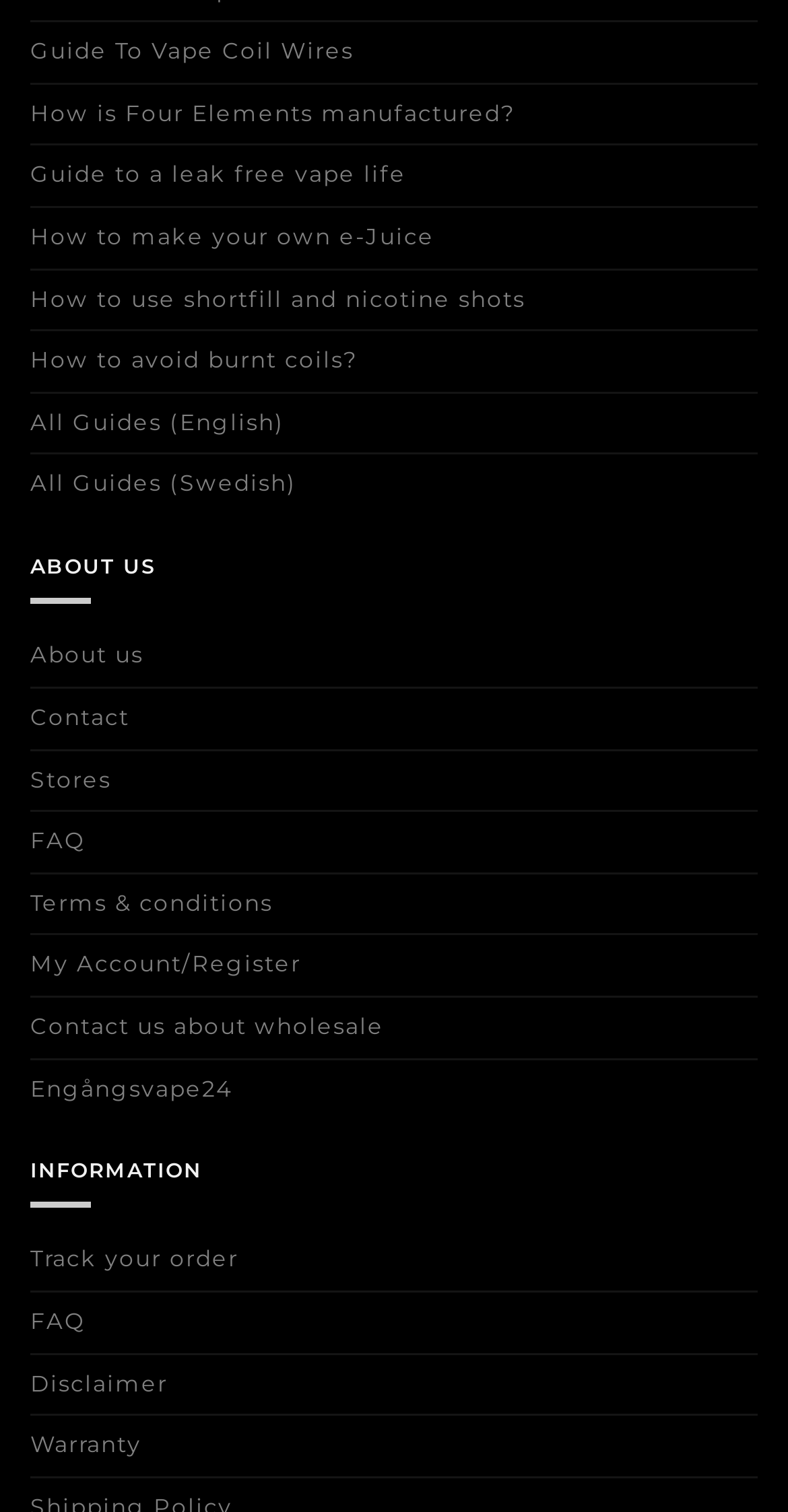Highlight the bounding box coordinates of the element that should be clicked to carry out the following instruction: "View terms and conditions". The coordinates must be given as four float numbers ranging from 0 to 1, i.e., [left, top, right, bottom].

[0.038, 0.578, 0.346, 0.618]